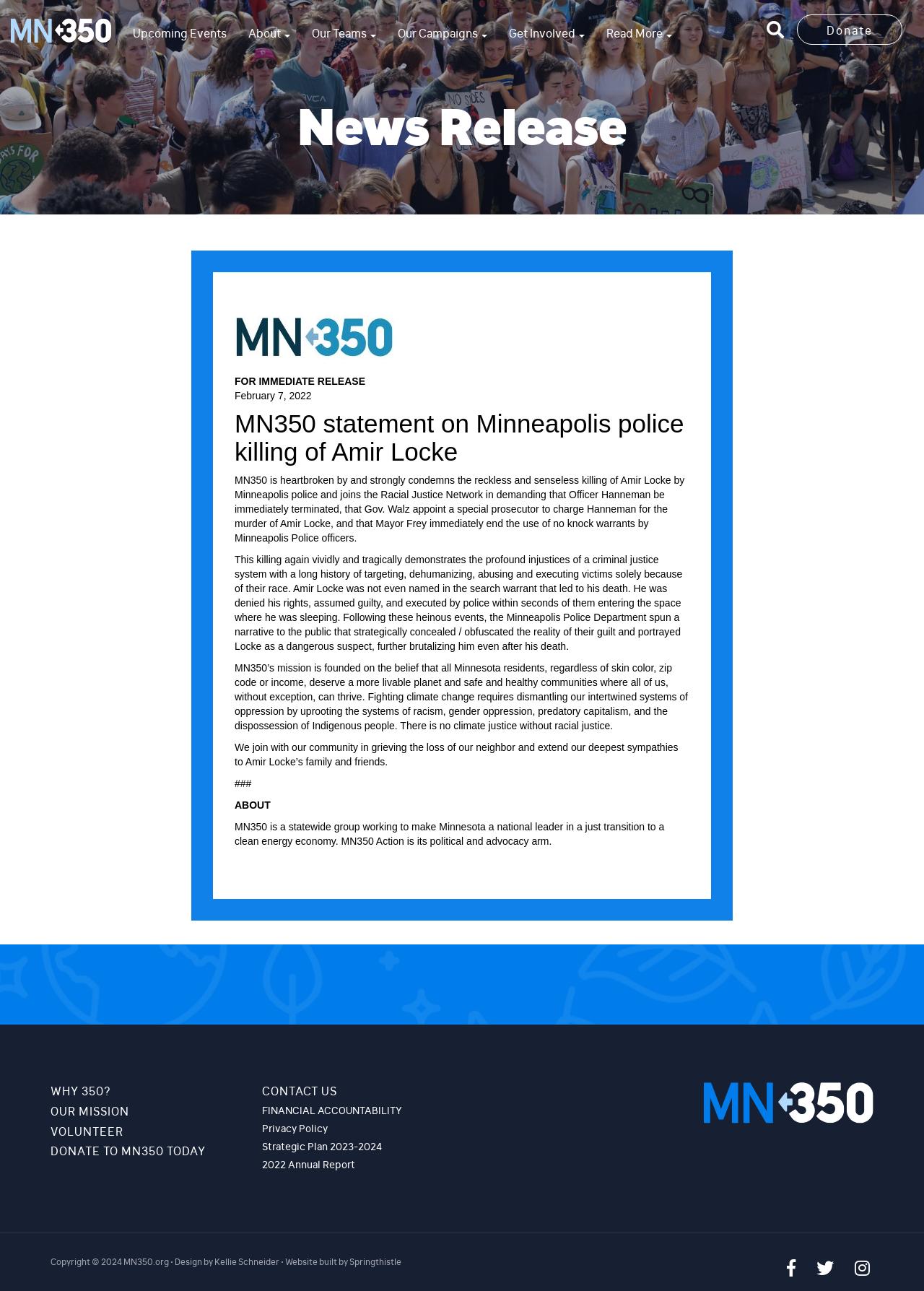Given the element description "parent_node: Search for: name="s"" in the screenshot, predict the bounding box coordinates of that UI element.

[0.822, 0.011, 0.855, 0.036]